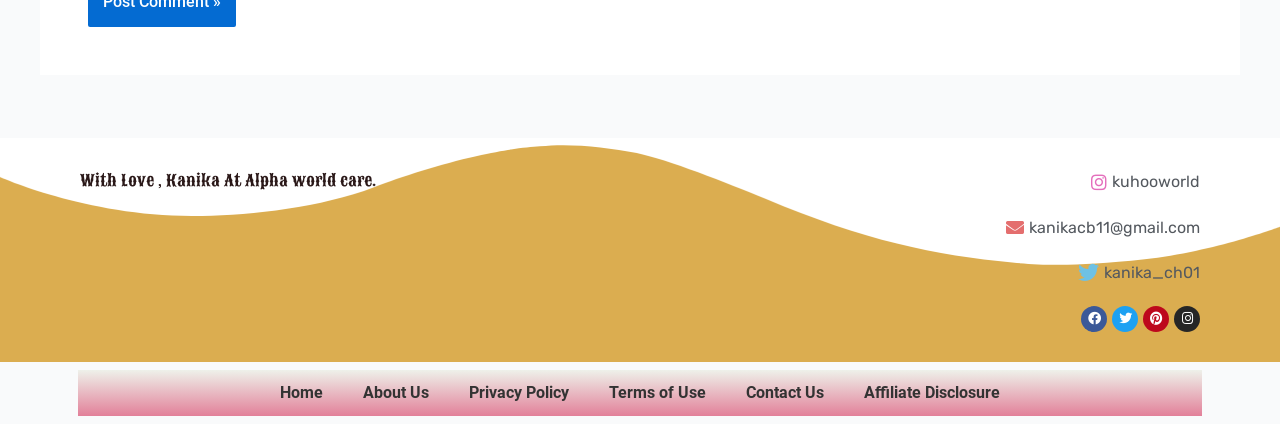Could you indicate the bounding box coordinates of the region to click in order to complete this instruction: "view affiliate disclosure".

[0.659, 0.872, 0.797, 0.98]